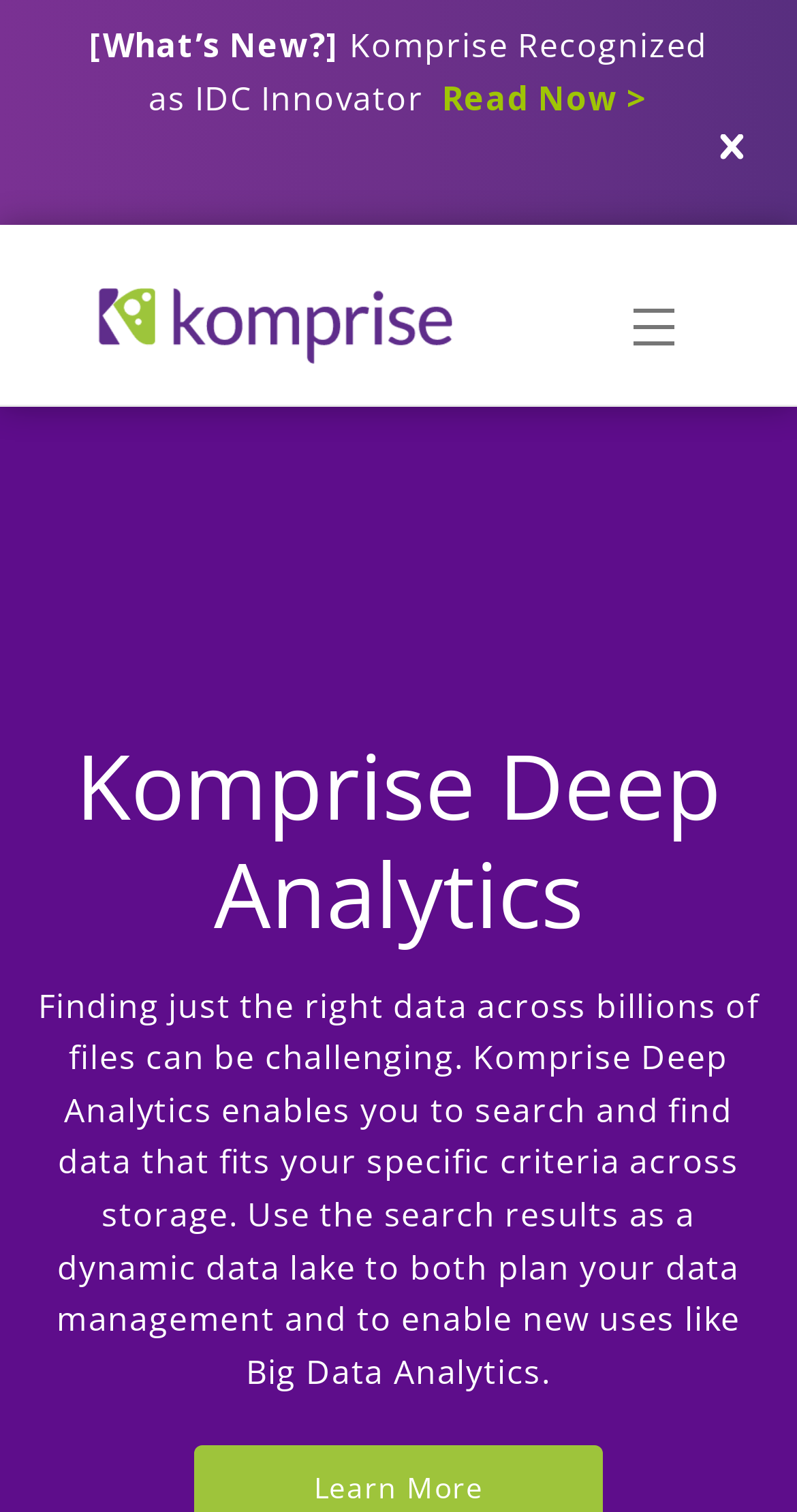Use a single word or phrase to answer the question:
What is the position of the 'Close' button?

Top right